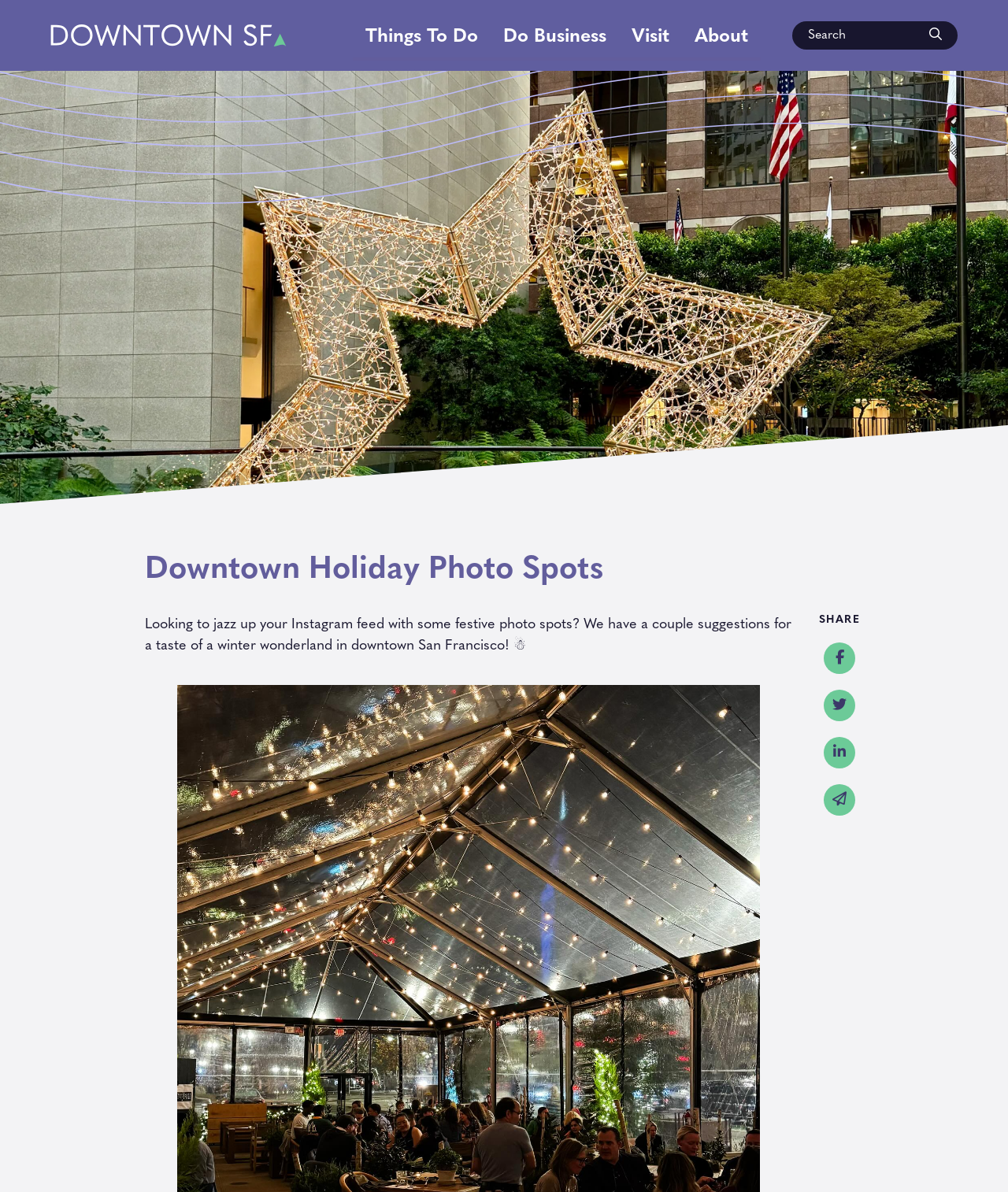Provide the bounding box coordinates of the UI element that matches the description: "Do Business".

[0.487, 0.014, 0.614, 0.051]